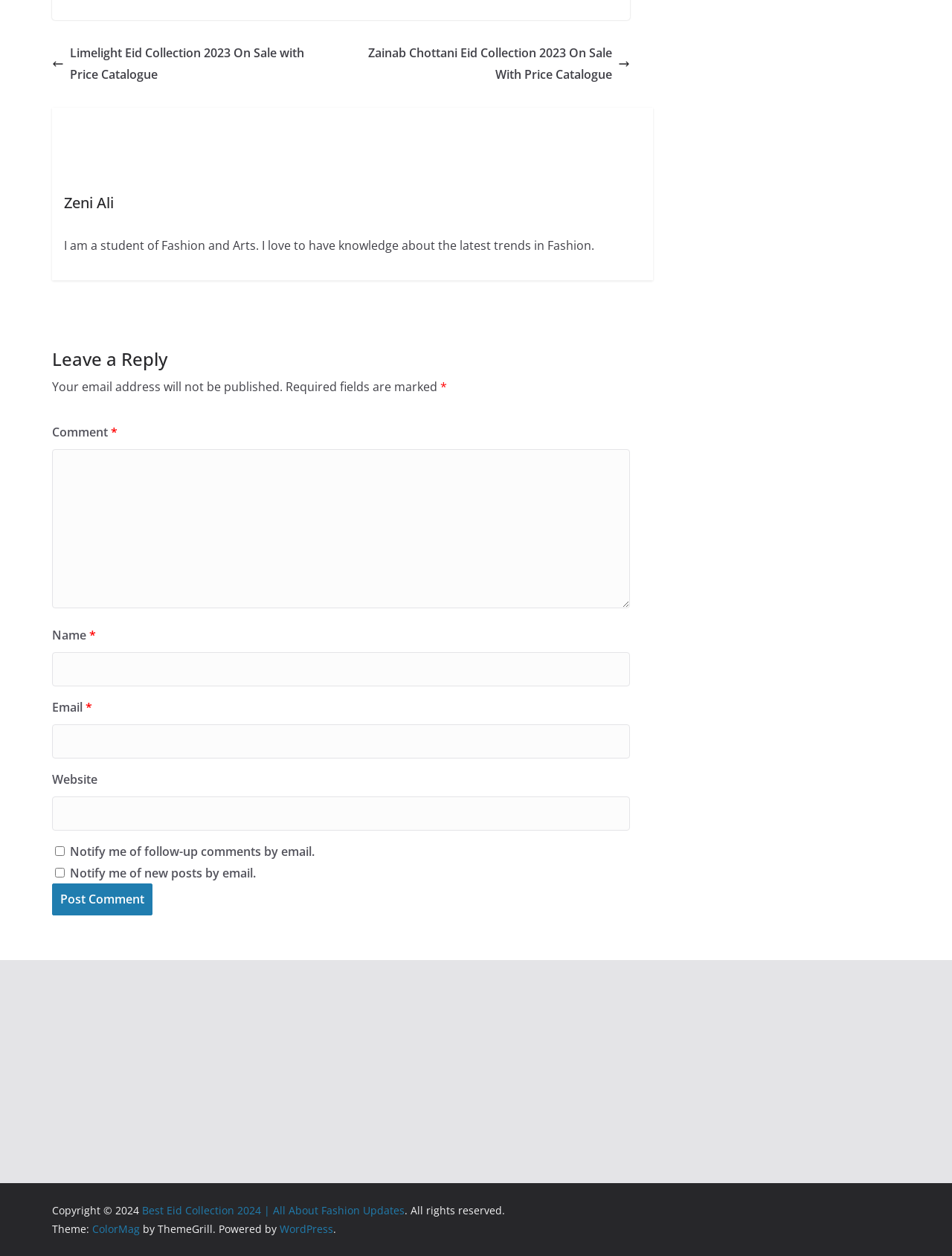What is the name of the fashion student?
Using the visual information from the image, give a one-word or short-phrase answer.

Zeni Ali